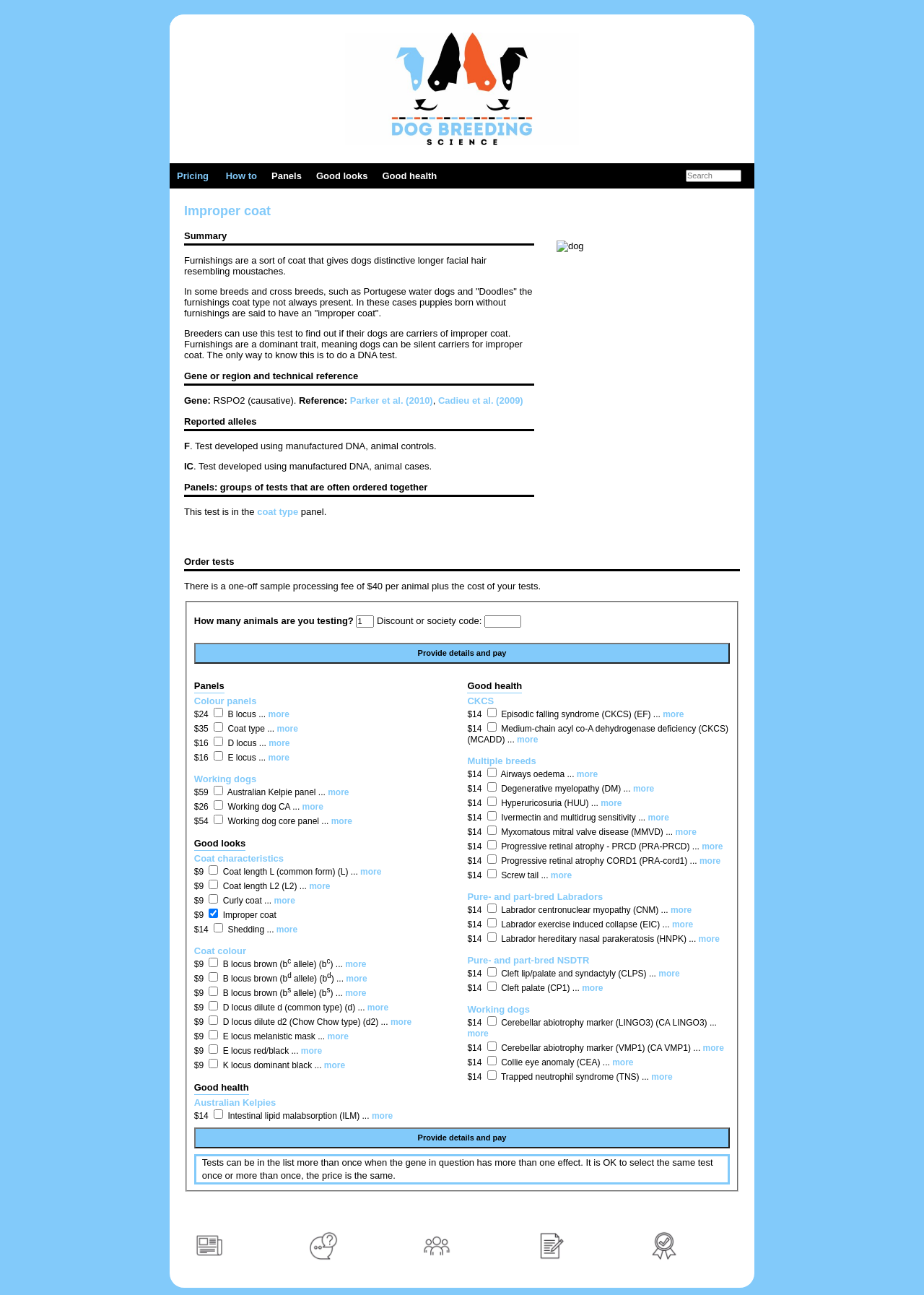Determine the bounding box coordinates of the area to click in order to meet this instruction: "Explore the 'Working dog CA' panel".

[0.286, 0.21, 0.381, 0.229]